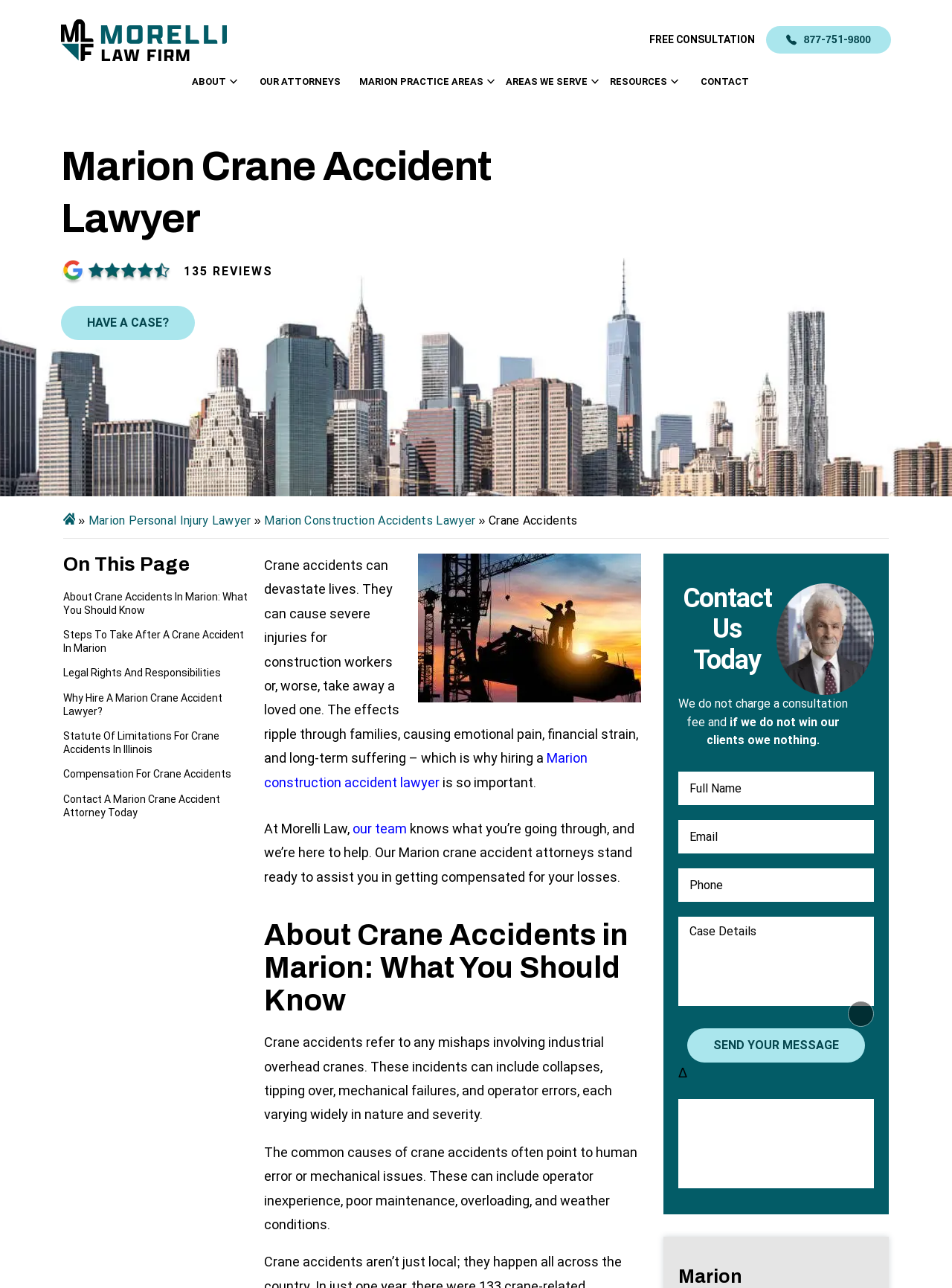Find and generate the main title of the webpage.

Marion Crane Accident Lawyer